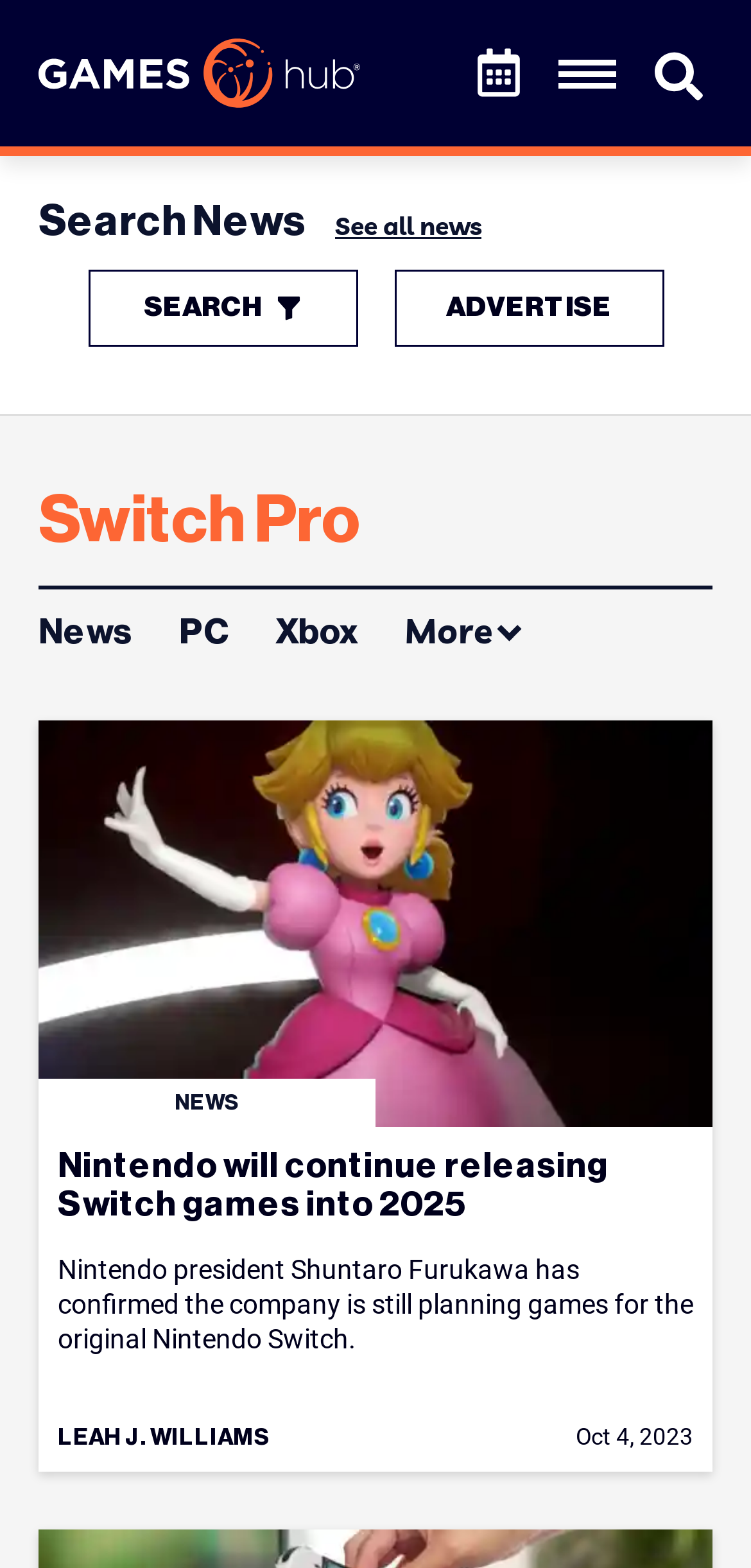Identify the bounding box coordinates of the clickable region necessary to fulfill the following instruction: "open Instagram profile". The bounding box coordinates should be four float numbers between 0 and 1, i.e., [left, top, right, bottom].

None